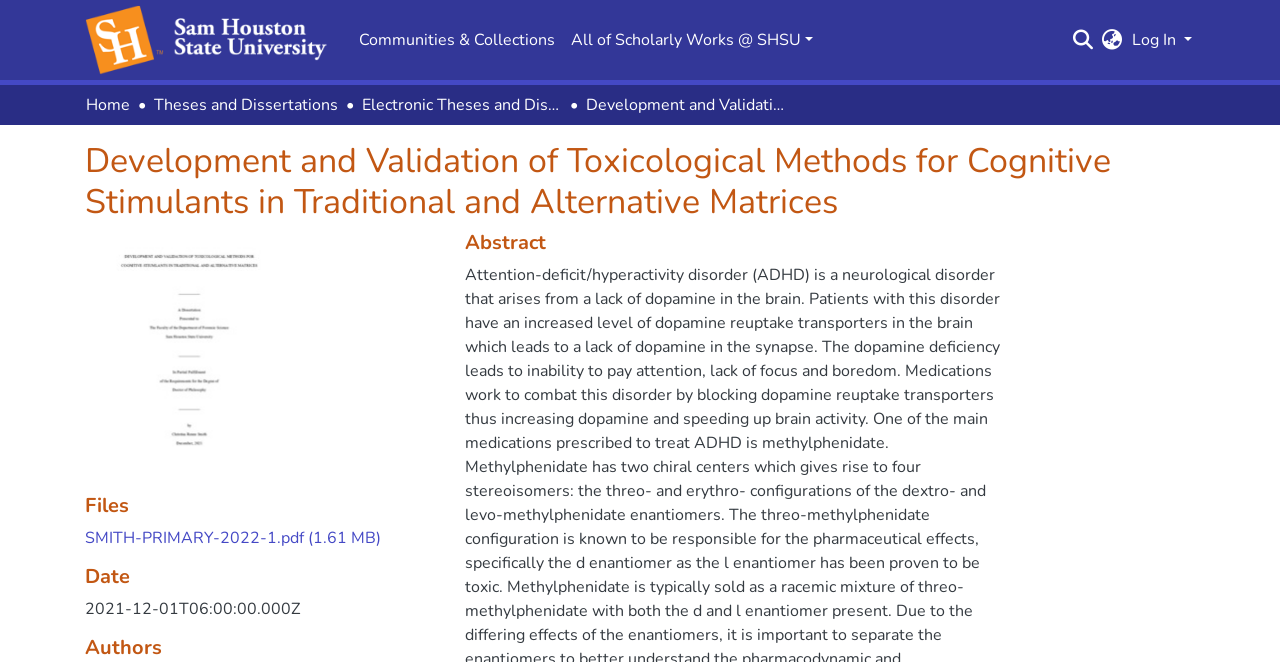Locate the UI element that matches the description Electronic Theses and Dissertations in the webpage screenshot. Return the bounding box coordinates in the format (top-left x, top-left y, bottom-right x, bottom-right y), with values ranging from 0 to 1.

[0.283, 0.14, 0.439, 0.177]